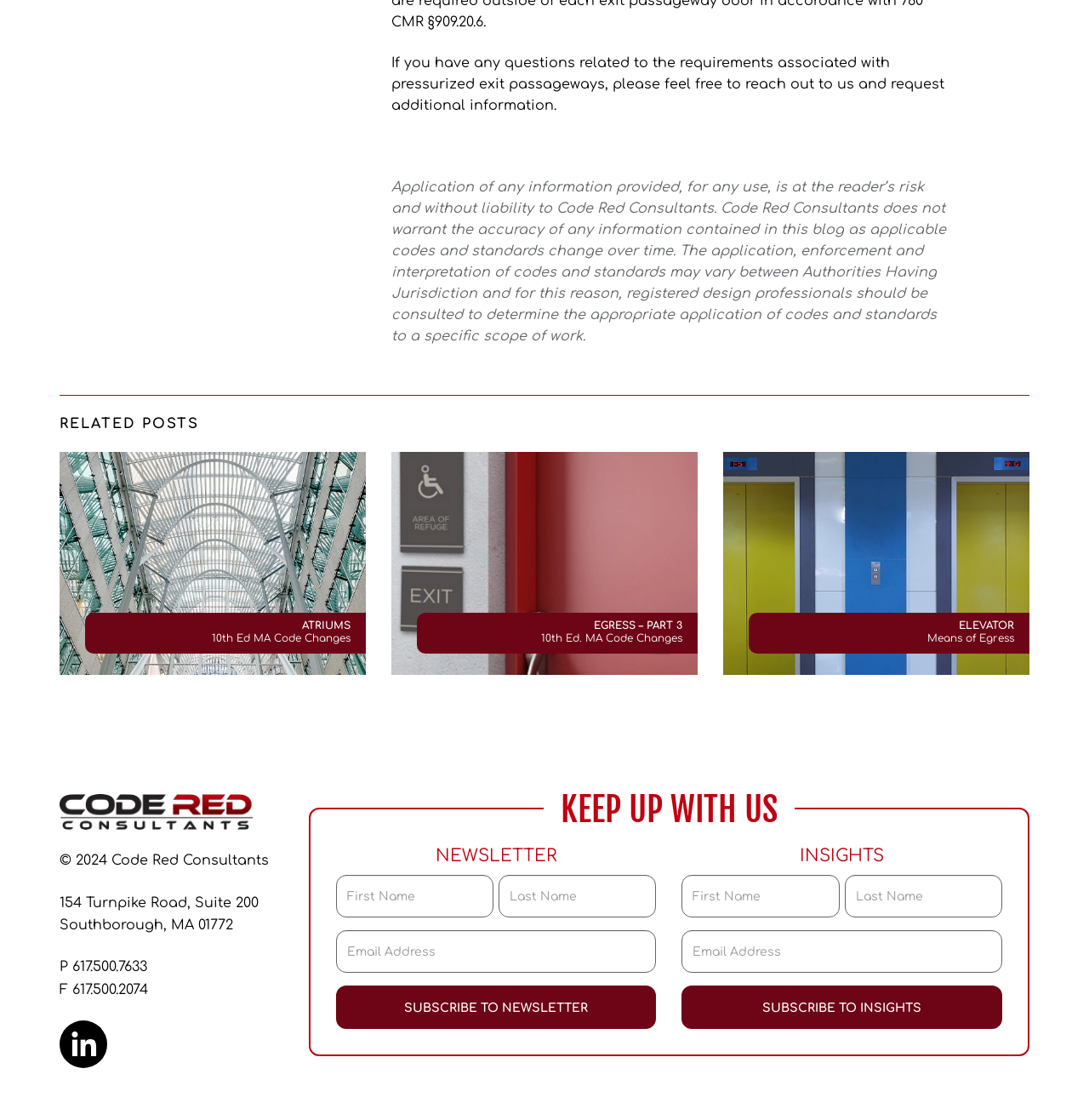Using the information shown in the image, answer the question with as much detail as possible: How many related posts are there?

The related posts section is located in the middle of the webpage, and it contains three links: 'ATRIUMS 10th Ed MA Code Changes', 'EGRESS – PART 3 10th Ed. MA Code Changes', and 'ELEVATOR Means of Egress'.